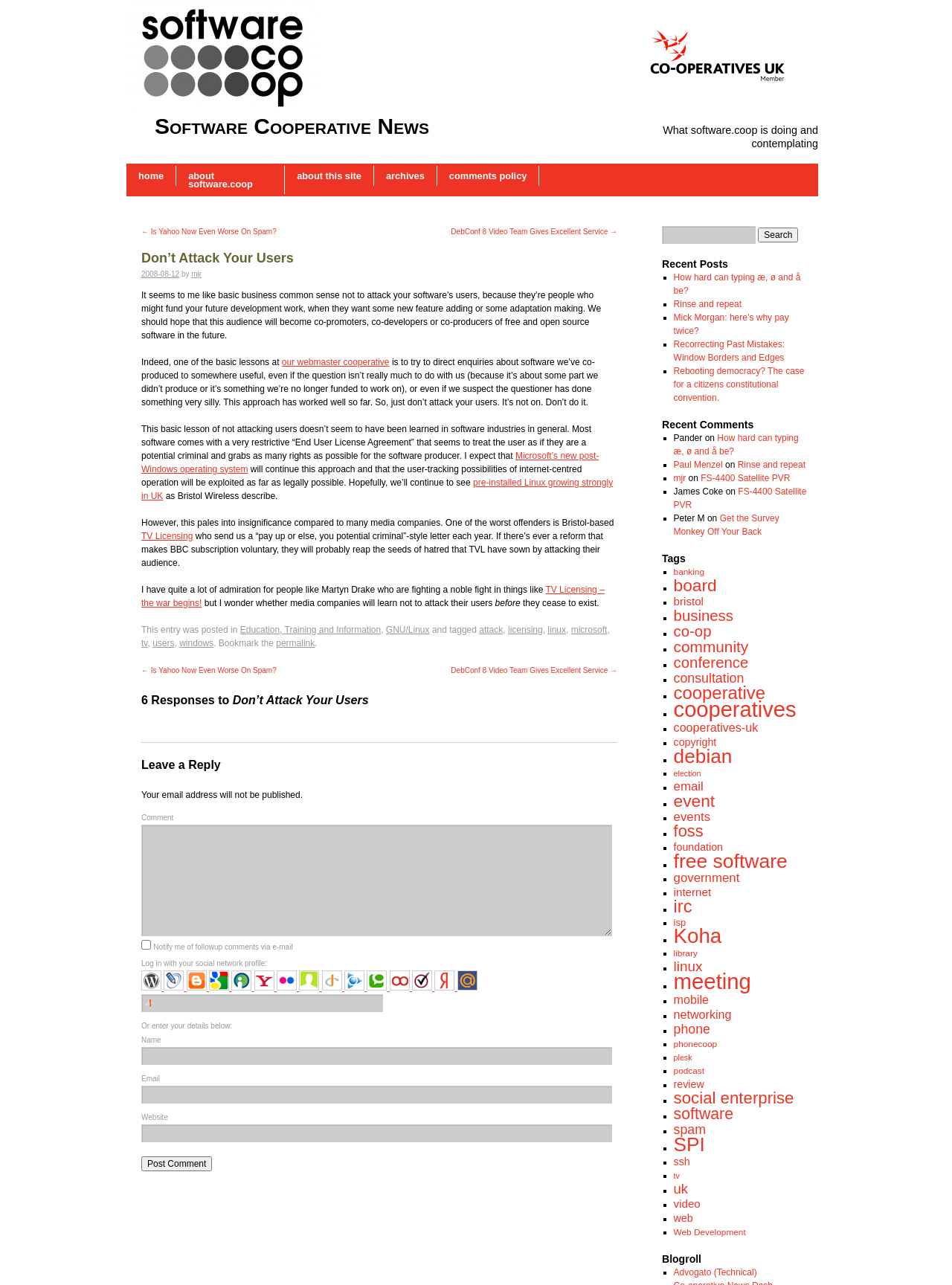Can you determine the bounding box coordinates of the area that needs to be clicked to fulfill the following instruction: "Click the 'home' link"?

[0.133, 0.134, 0.184, 0.14]